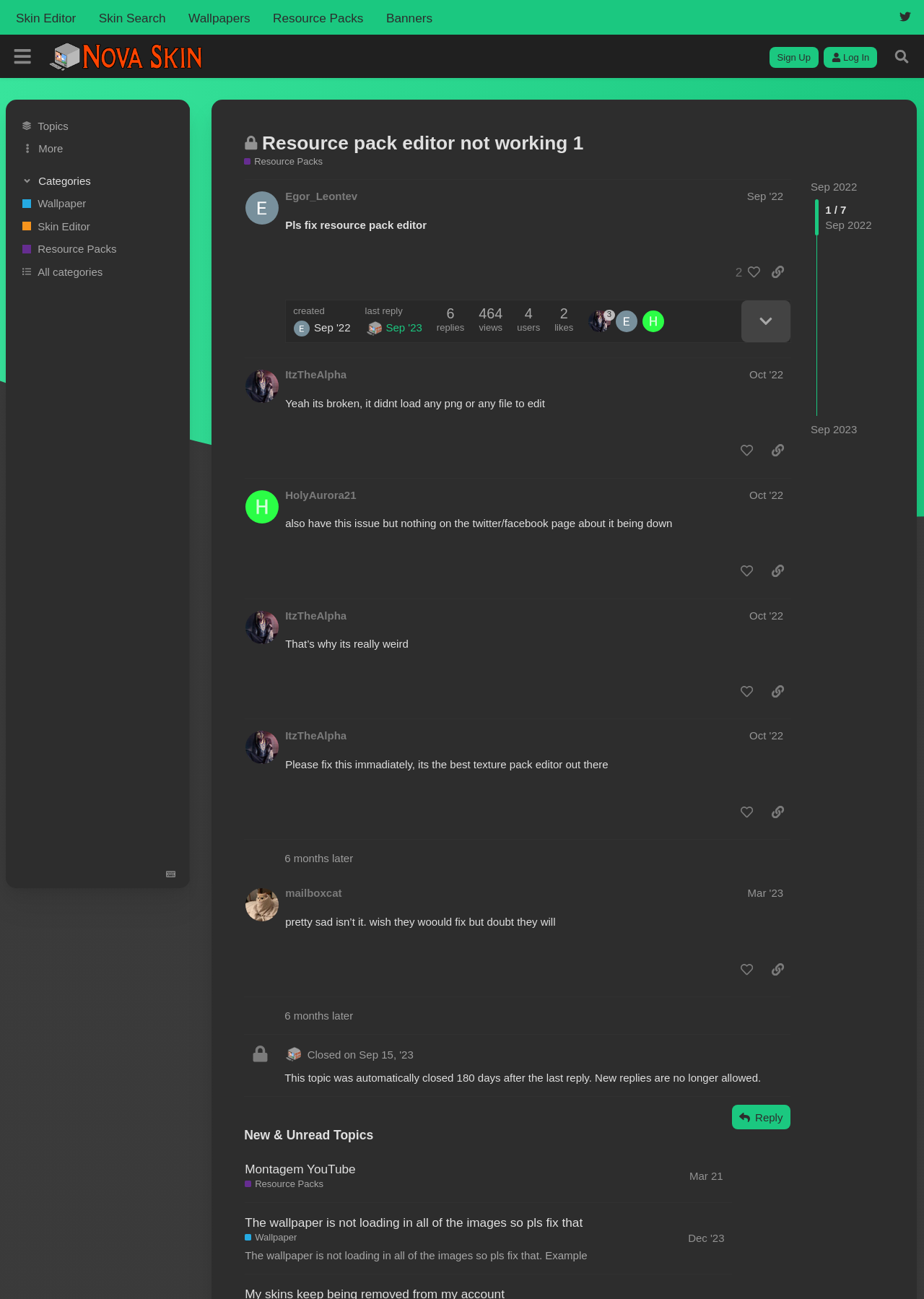Give a one-word or one-phrase response to the question: 
Who is the author of the first post?

Egor_Leontev